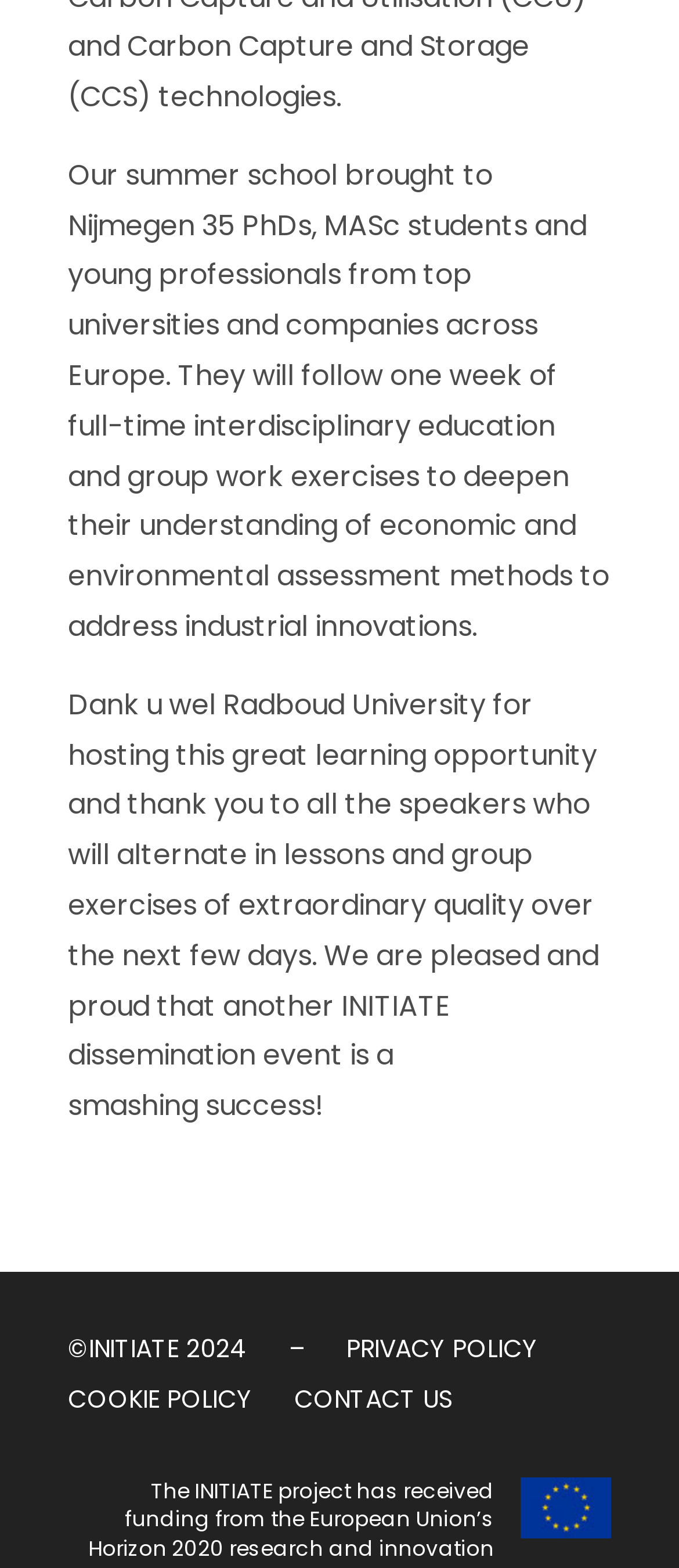Who is hosting the summer school?
Please answer the question with a detailed response using the information from the screenshot.

The answer can be found in the second paragraph of text, which states 'Dank u wel Radboud University for hosting this great learning opportunity...'